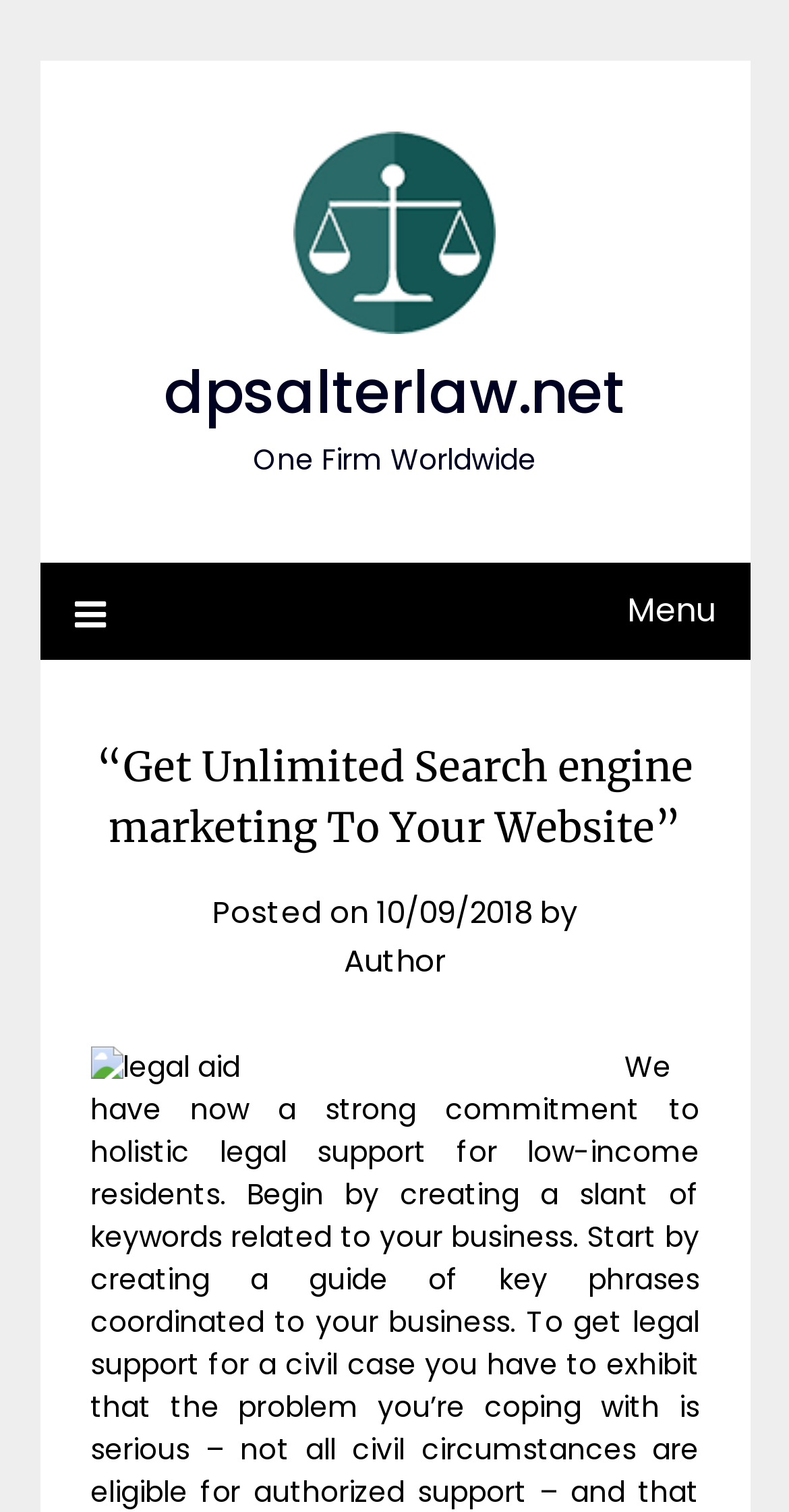What is the date of the latest article?
Please provide a comprehensive answer based on the information in the image.

The date of the latest article can be found in the link element that says '10/09/2018' which is located below the heading '“Get Unlimited Search engine marketing To Your Website”'.